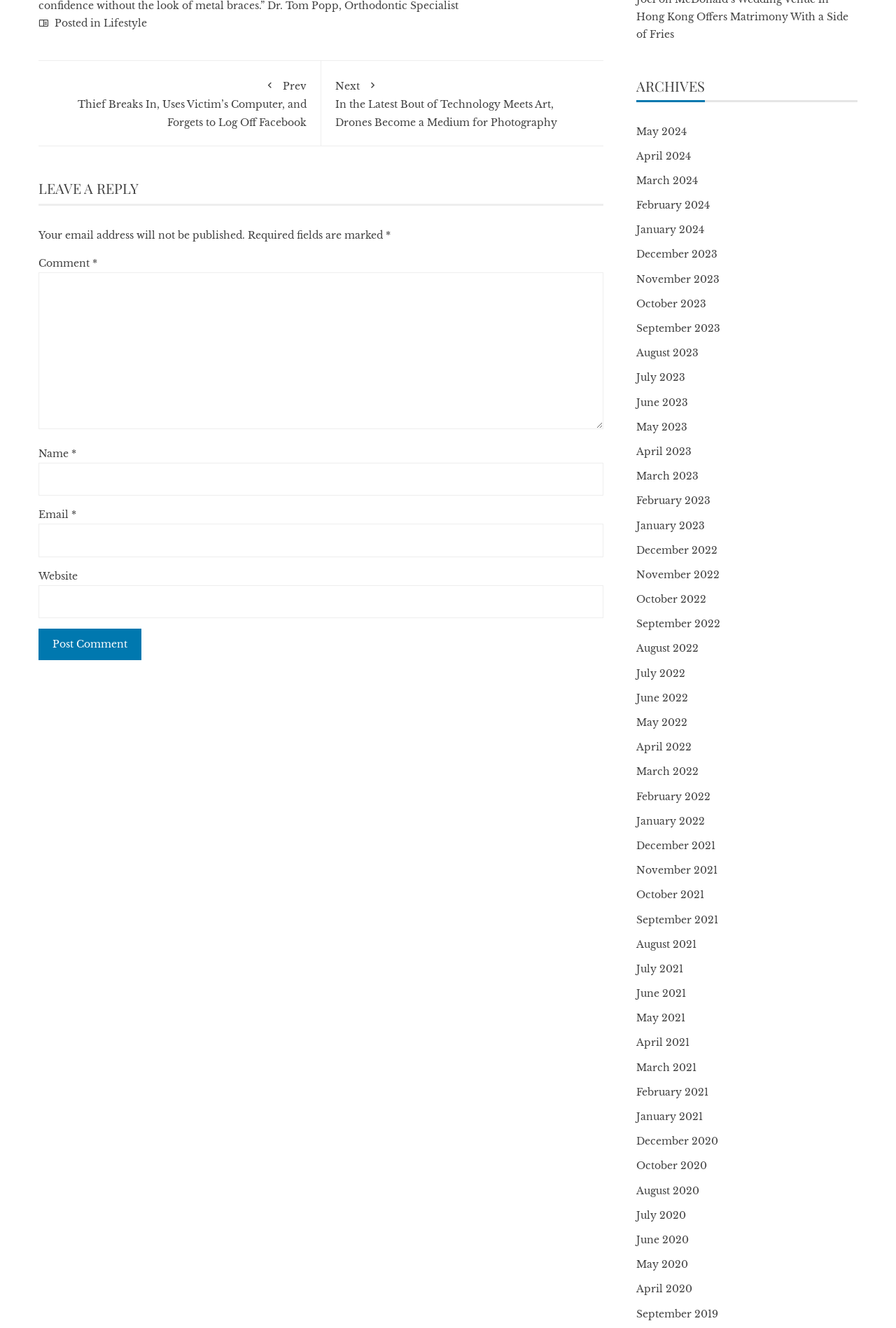Can you identify the bounding box coordinates of the clickable region needed to carry out this instruction: 'Click on the 'Prev' link'? The coordinates should be four float numbers within the range of 0 to 1, stated as [left, top, right, bottom].

[0.059, 0.057, 0.342, 0.097]